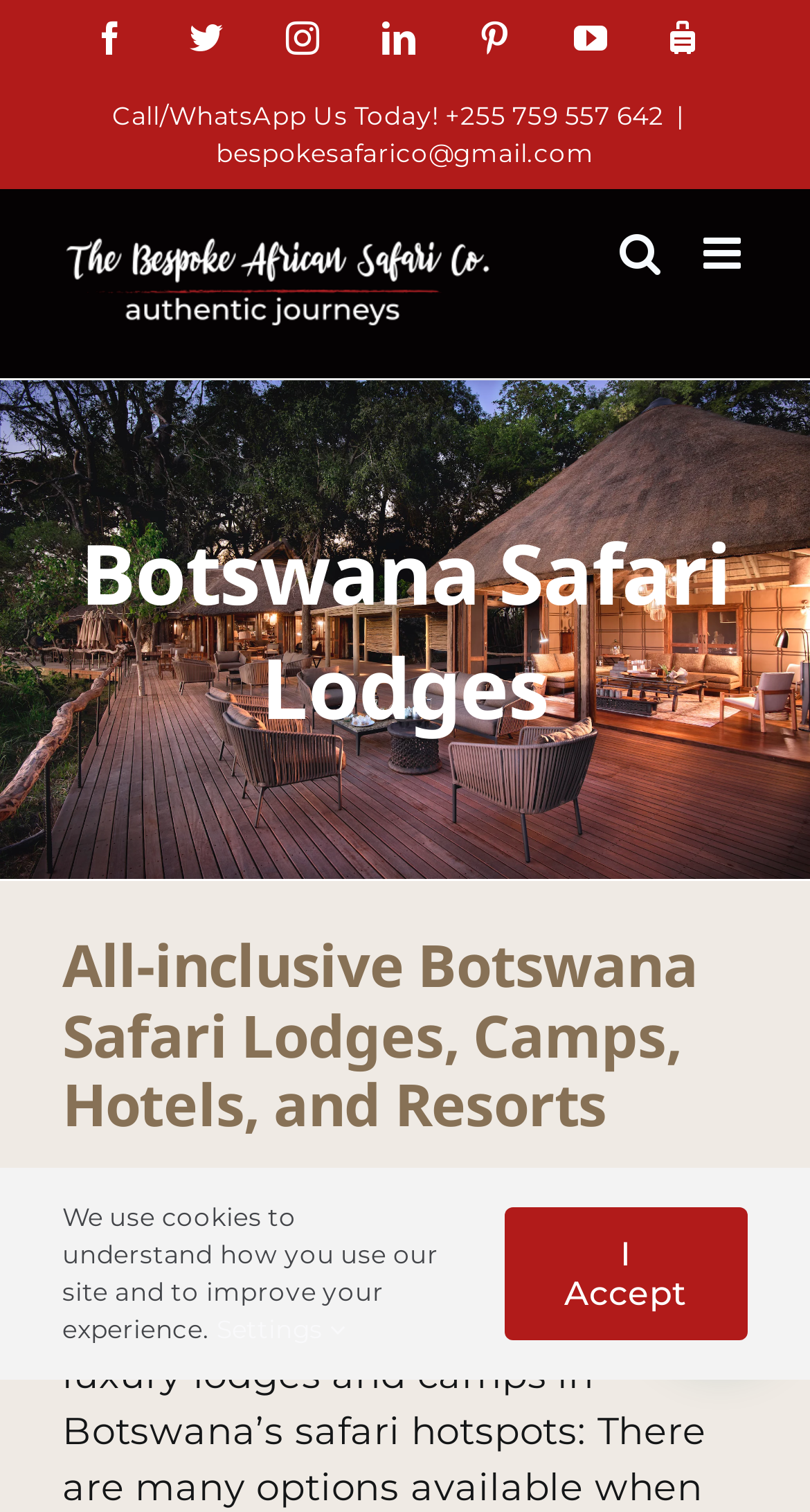Answer the question with a brief word or phrase:
What is the phone number to call or WhatsApp?

+255 759 557 642